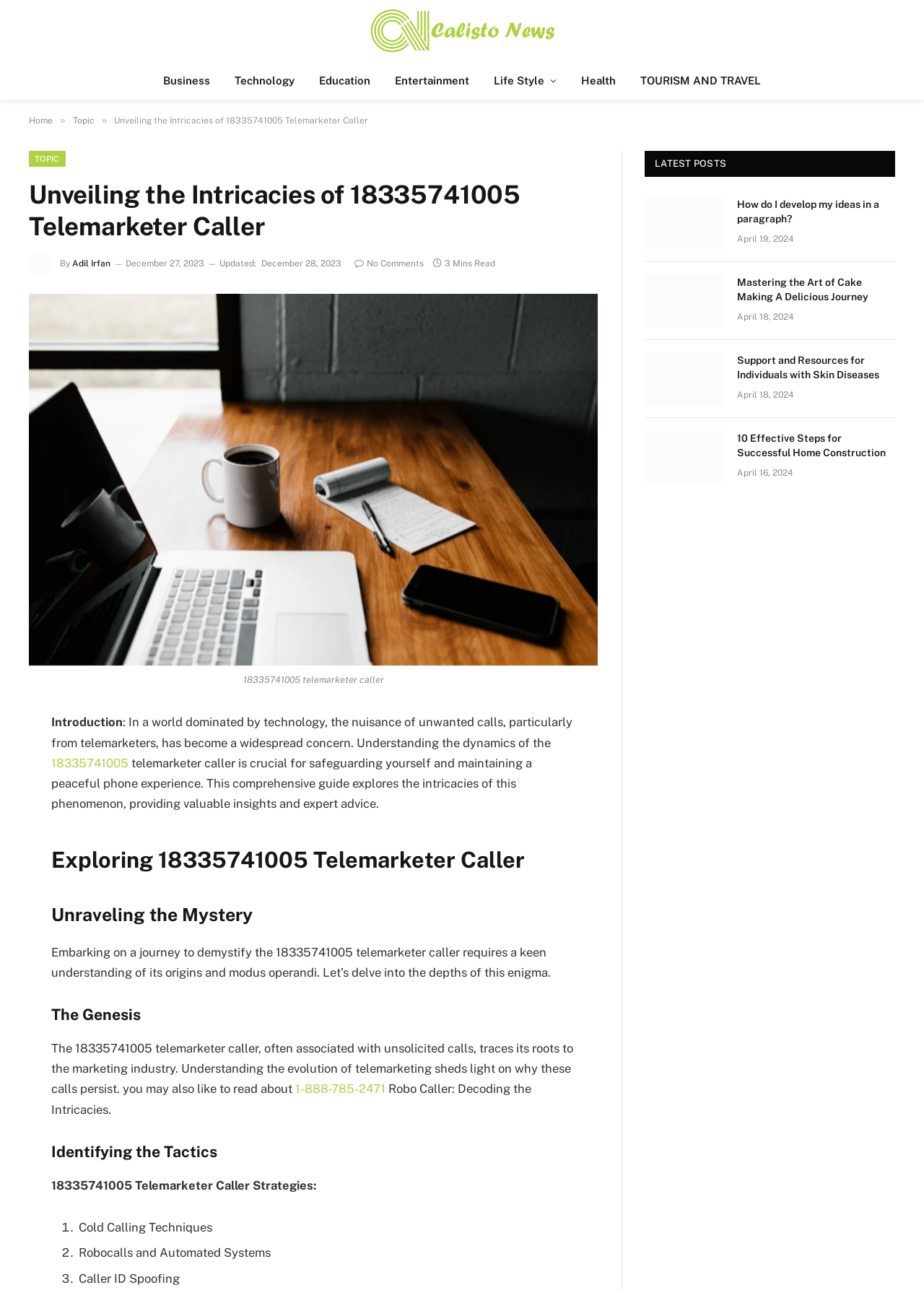Describe all the key features of the webpage in detail.

This webpage is about a detailed guide to understanding the 18335741005 telemarketer caller. At the top, there is a navigation menu with links to different categories such as Business, Technology, Education, and more. Below the navigation menu, there is a heading that reads "Unveiling the Intricacies of 18335741005 Telemarketer Caller" followed by an image of the author, Adil Irfan, and the date of publication.

The main content of the webpage is divided into sections, each with a heading and a brief description. The first section is an introduction to the topic, explaining the importance of understanding telemarketer callers in today's world. The second section is titled "Exploring 18335741005 Telemarketer Caller" and provides an overview of the phenomenon.

The webpage also features a list of tactics used by telemarketer callers, including cold calling techniques, robocalls, and caller ID spoofing. Additionally, there is a section titled "LATEST POSTS" that displays a list of recent articles on various topics, including education, cake making, and skin diseases. Each article is represented by a link, an image, and a heading, along with the date of publication.

Throughout the webpage, there are several links and images that provide additional information and resources on the topic. The overall layout is organized and easy to follow, making it simple for readers to navigate and find the information they need.